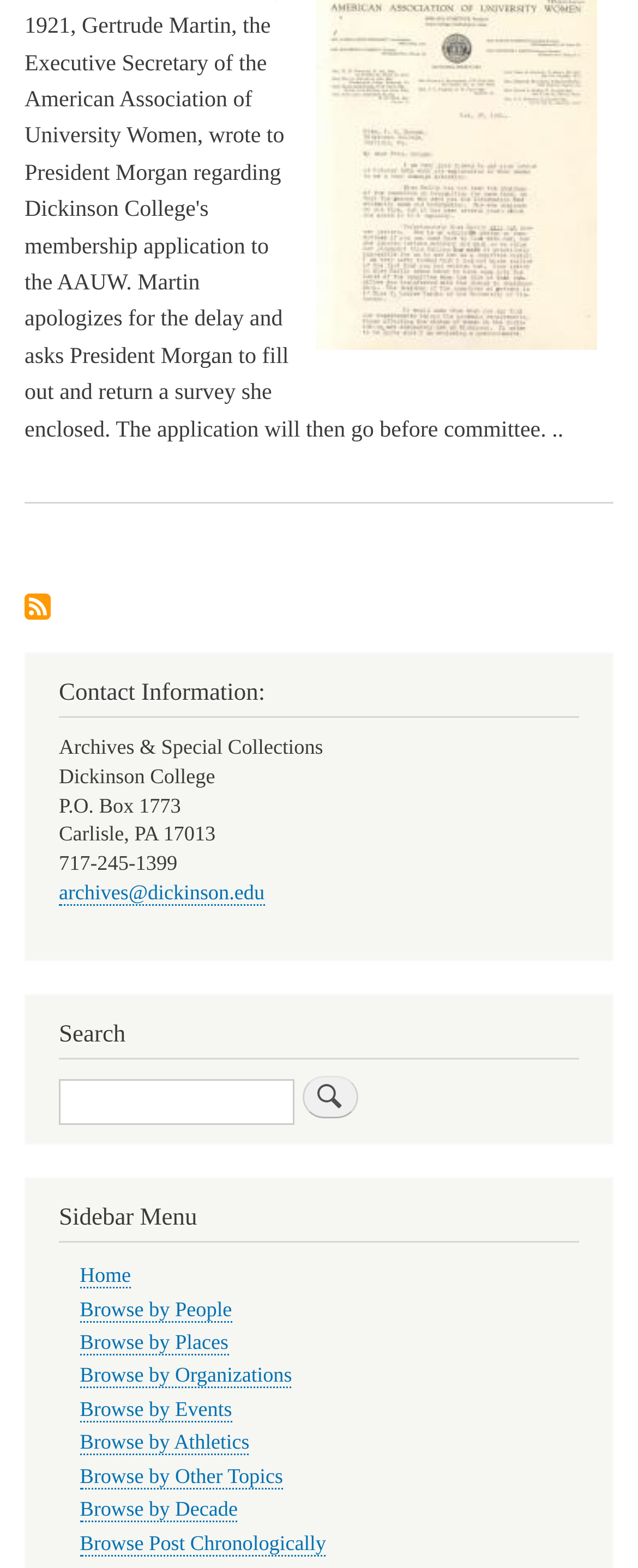Please provide a comprehensive response to the question below by analyzing the image: 
What is the name of the college?

I found the answer by looking at the StaticText element with the text 'Dickinson College' at coordinates [0.092, 0.488, 0.337, 0.502]. This text is likely to be the name of the college.